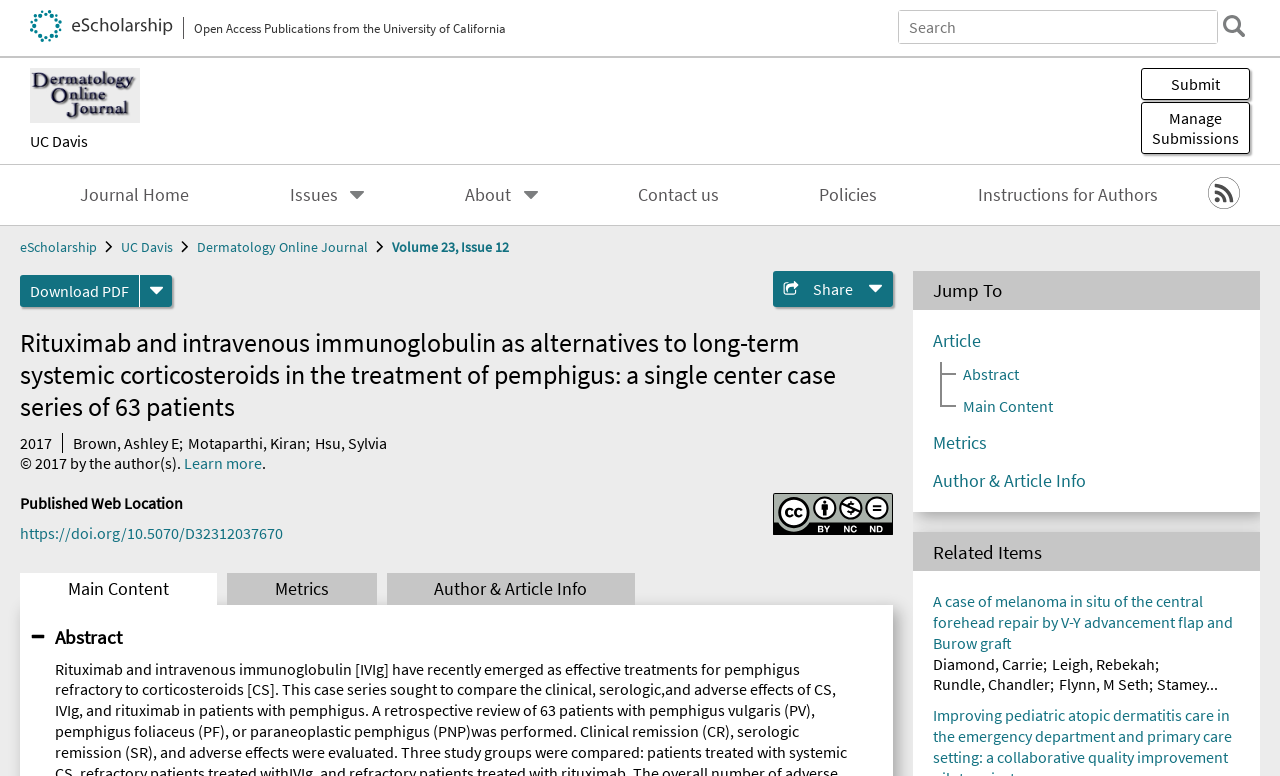Based on what you see in the screenshot, provide a thorough answer to this question: What is the license under which the article is published?

I found the answer by looking at the section below the abstract, where the license information is provided.